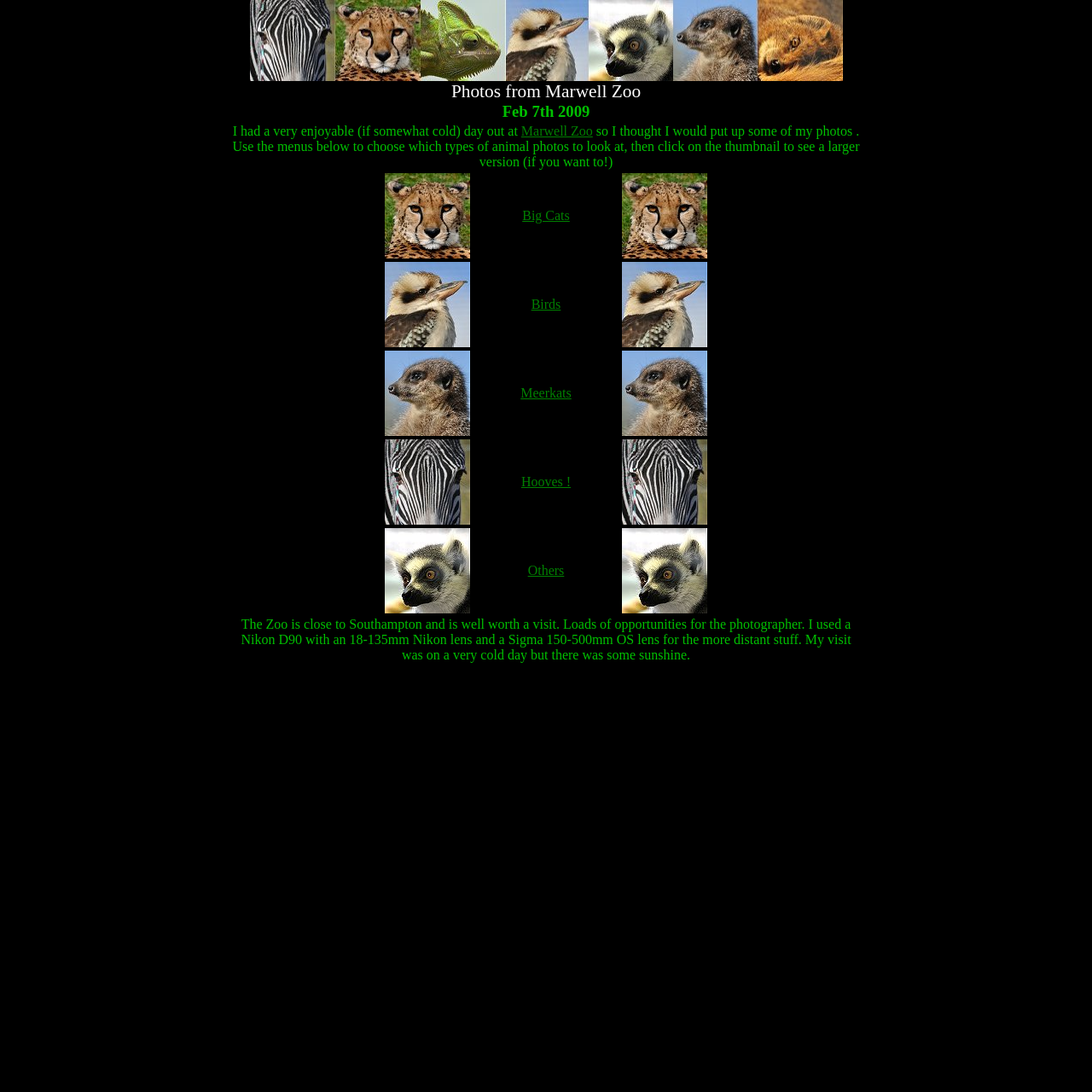What is the purpose of the Sigma 150-500mm OS lens?
Based on the visual details in the image, please answer the question thoroughly.

The purpose of the Sigma 150-500mm OS lens can be found in the LayoutTableCell element with the text 'I used a Nikon D90 with an 18-135mm Nikon lens and a Sigma 150-500mm OS lens for the more distant stuff.' which is located at [0.209, 0.564, 0.791, 0.608].